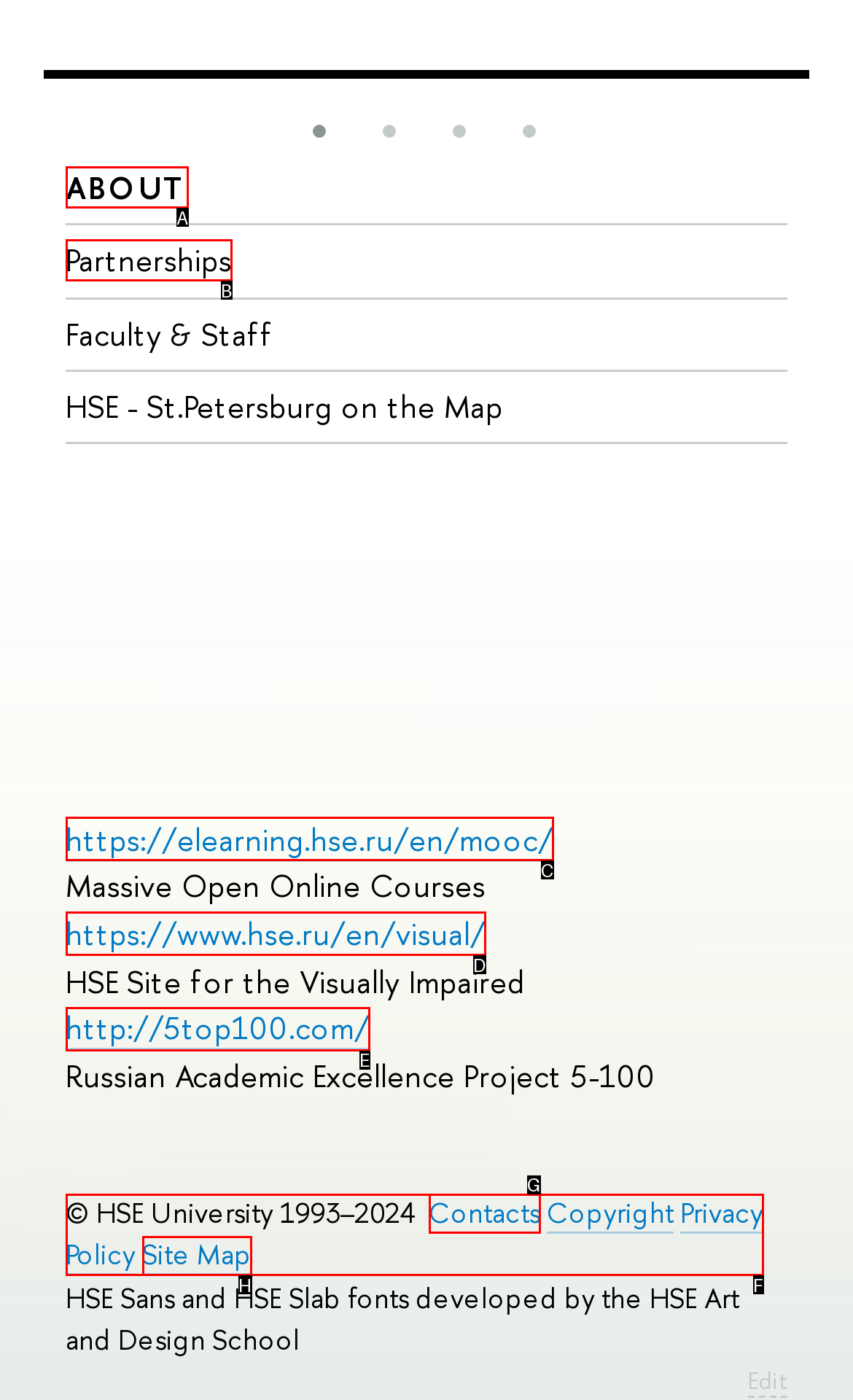Select the letter of the element you need to click to complete this task: Open Partnerships
Answer using the letter from the specified choices.

B